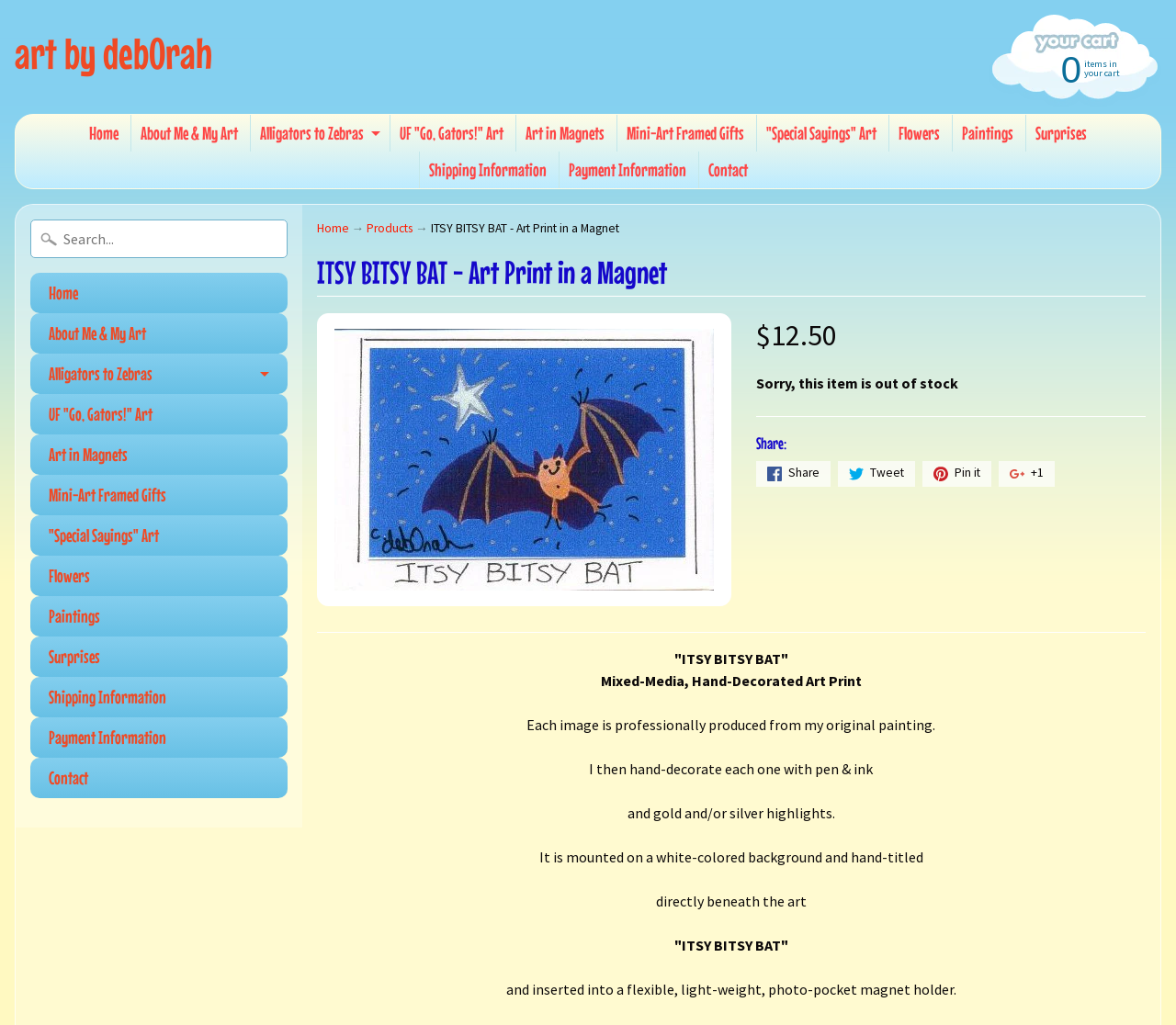What is used to decorate the art print?
Please provide an in-depth and detailed response to the question.

I found the answer by reading the static text elements that say 'I then hand-decorate each one with pen & ink' and 'gold and/or silver highlights'.